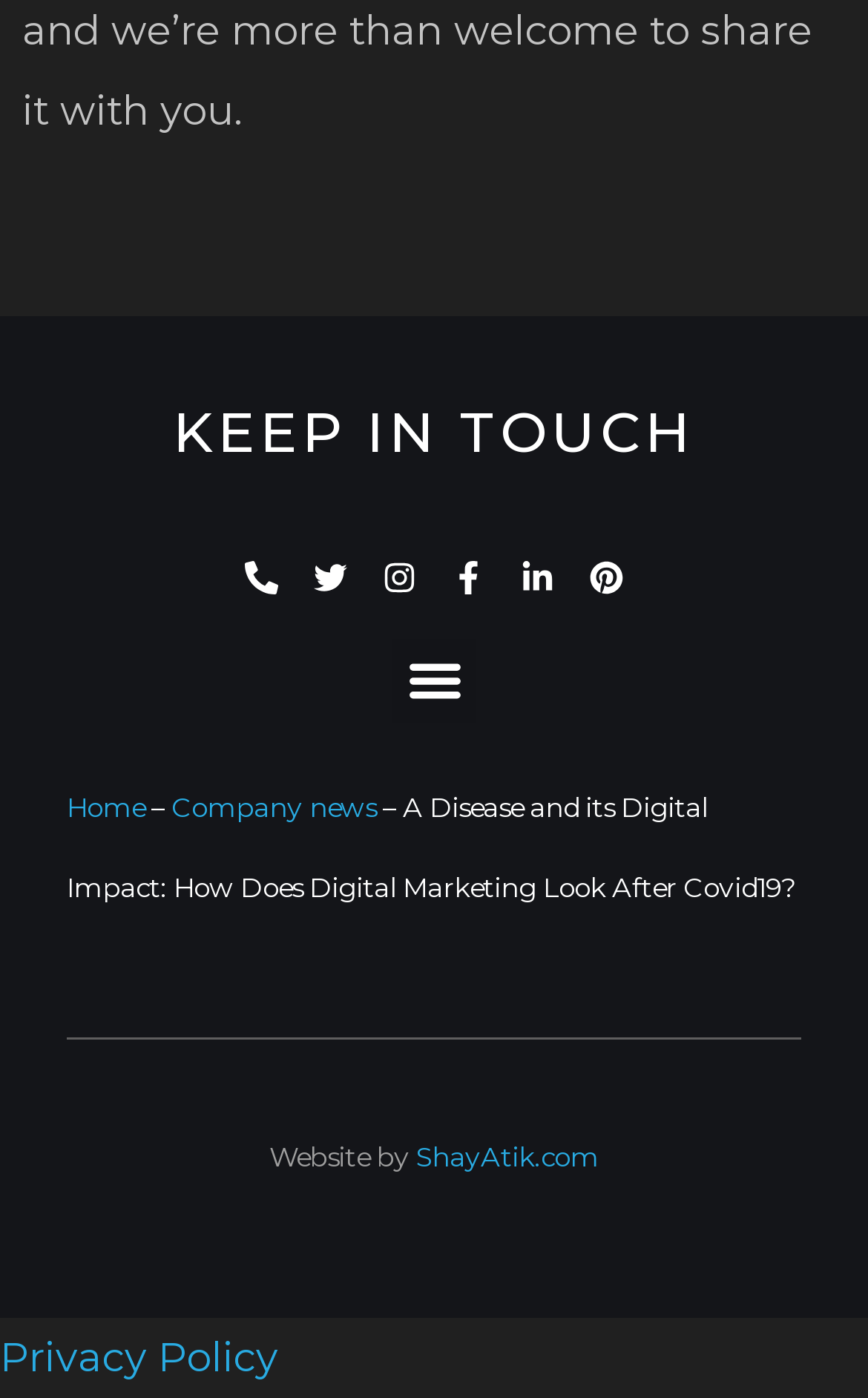How many social media links are there? Look at the image and give a one-word or short phrase answer.

6